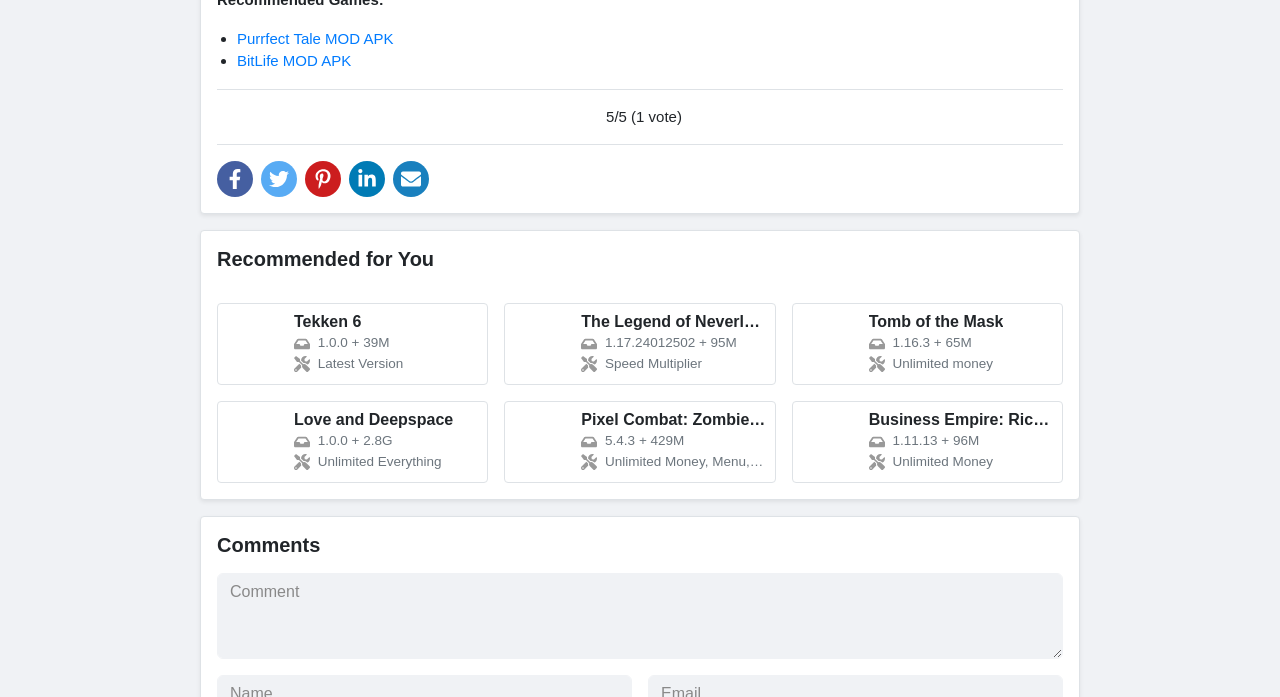What is the rating of the first game?
Ensure your answer is thorough and detailed.

I found the StaticText element with the text '5/5 (1 vote)' which indicates the rating of the first game.